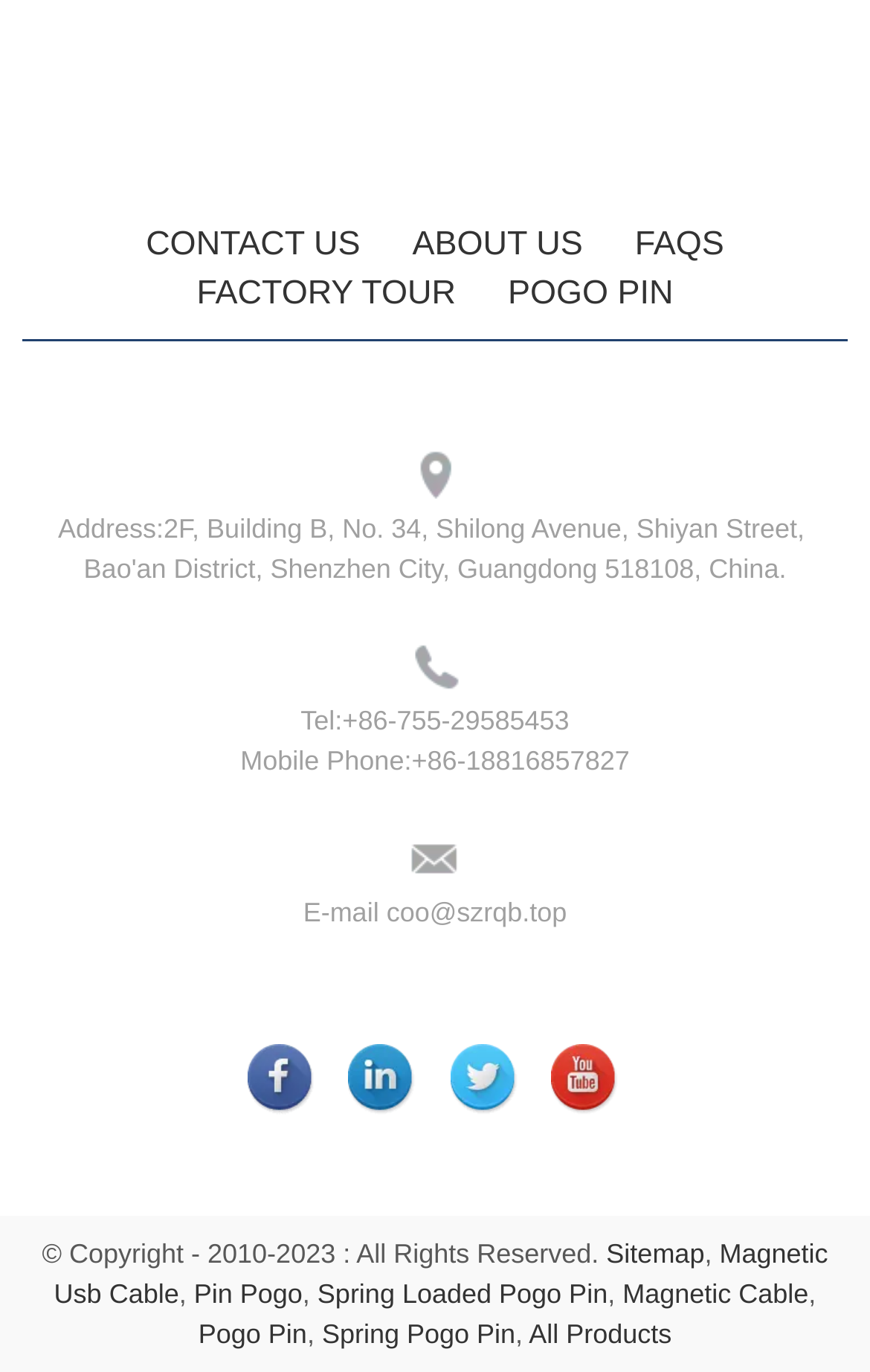What is the copyright year range?
Based on the image, answer the question in a detailed manner.

I found the copyright year range by looking at the footer section, where it is listed as '© Copyright - 2010-2023 : All Rights Reserved'.